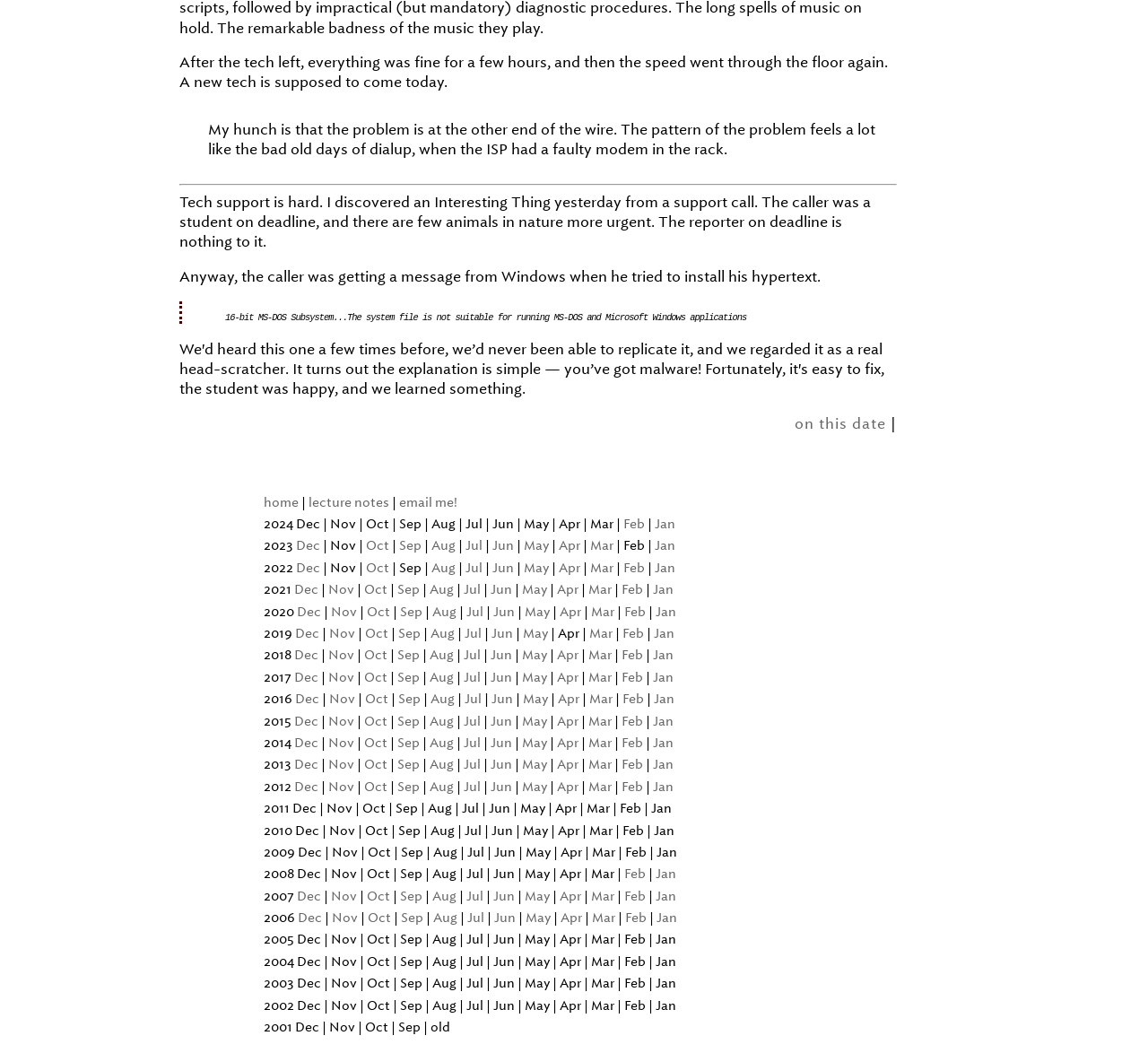Given the element description on this date, identify the bounding box coordinates for the UI element on the webpage screenshot. The format should be (top-left x, top-left y, bottom-right x, bottom-right y), with values between 0 and 1.

[0.692, 0.394, 0.776, 0.41]